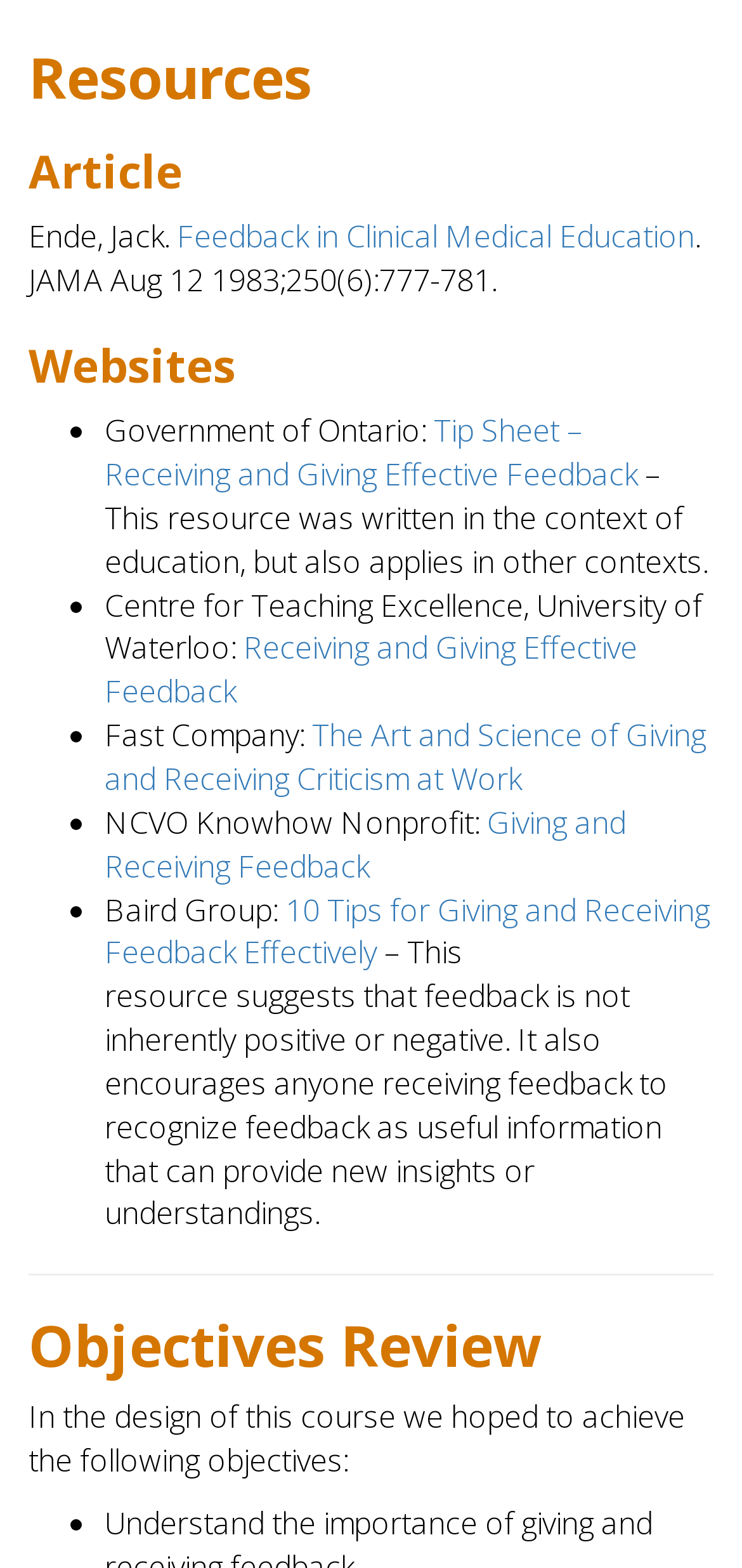Identify the bounding box coordinates for the UI element described by the following text: "Receiving and Giving Effective Feedback". Provide the coordinates as four float numbers between 0 and 1, in the format [left, top, right, bottom].

[0.141, 0.4, 0.859, 0.454]